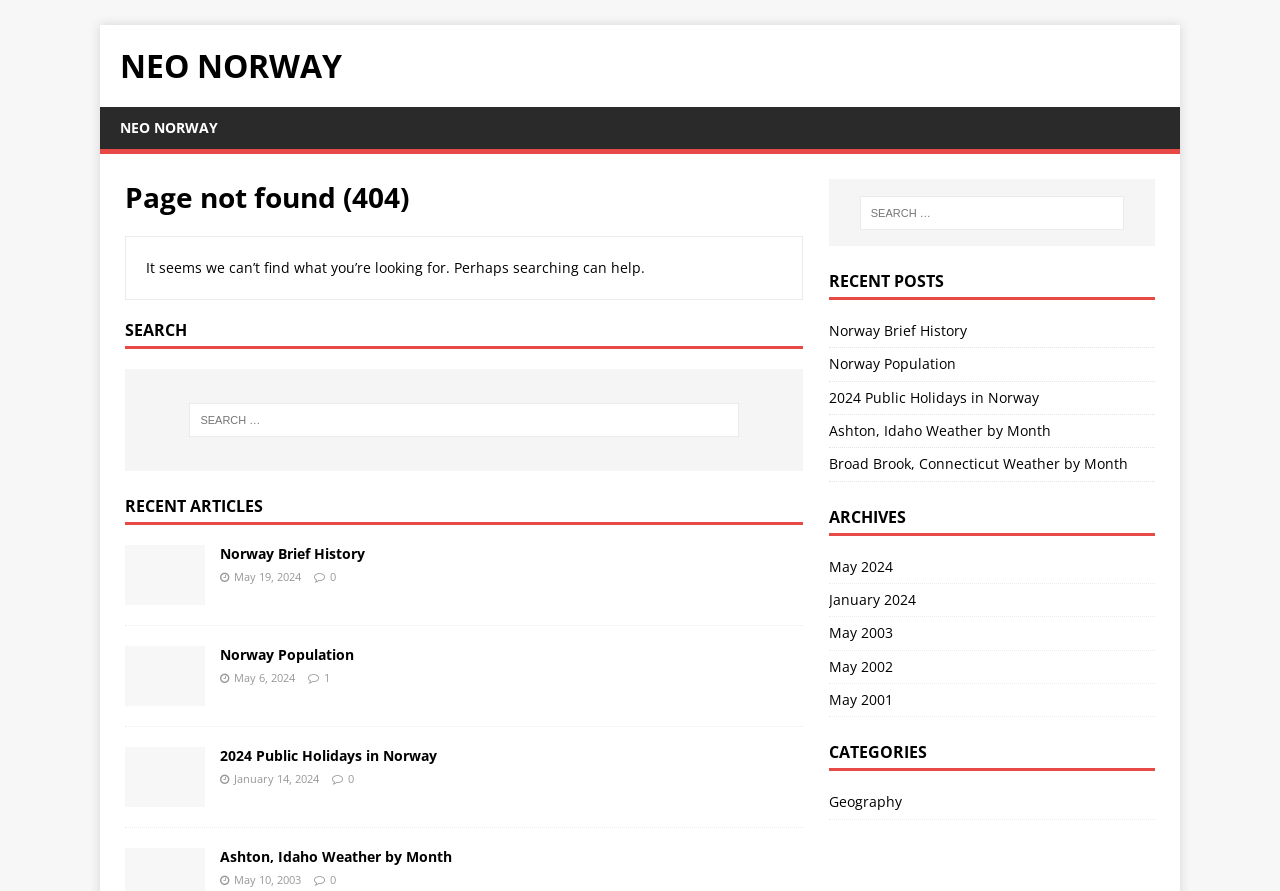Use a single word or phrase to answer the question: 
What is the purpose of the 'ARCHIVES' section?

To access past content